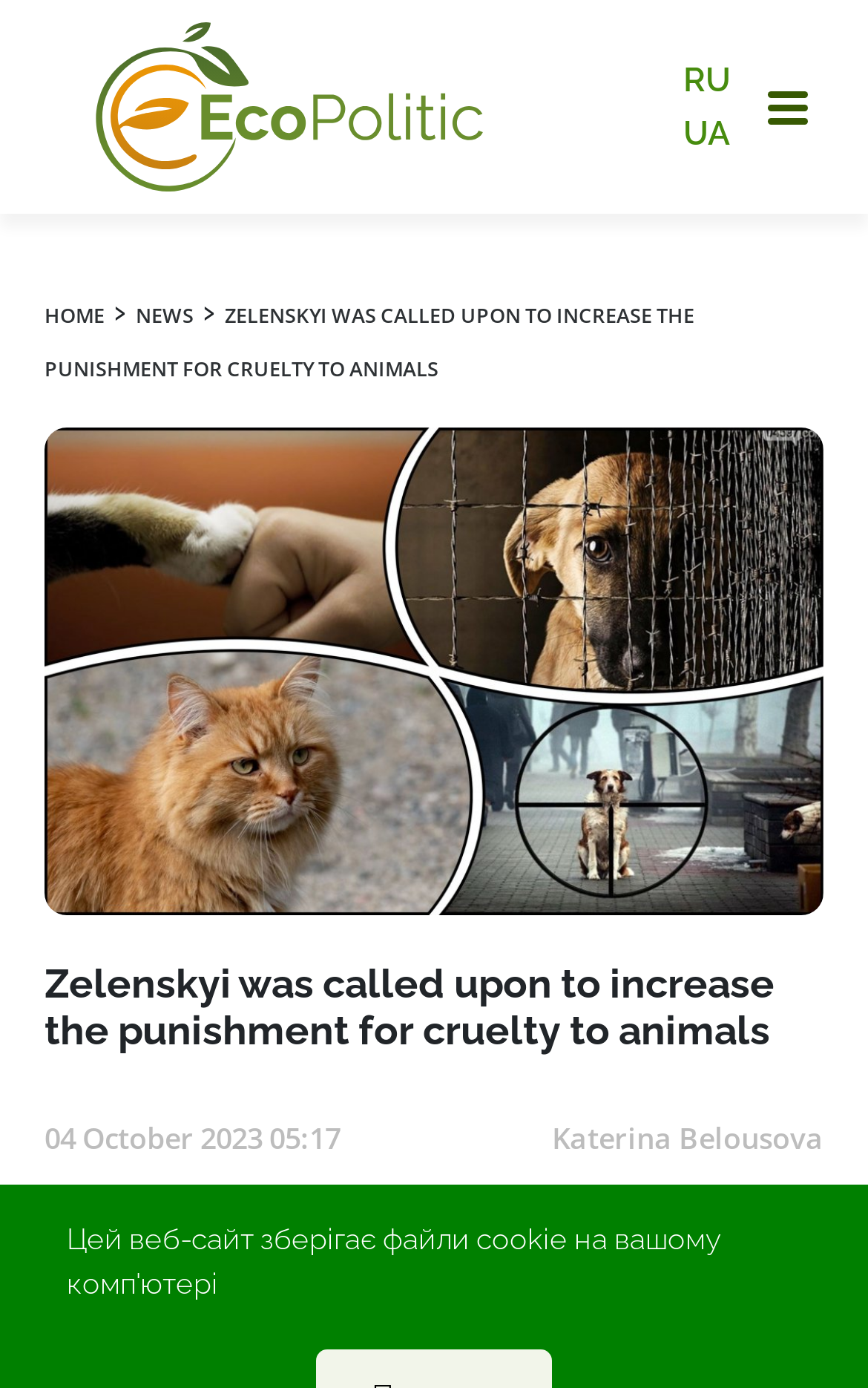Identify the bounding box for the UI element described as: "Katerina Belousova". Ensure the coordinates are four float numbers between 0 and 1, formatted as [left, top, right, bottom].

[0.636, 0.805, 0.949, 0.853]